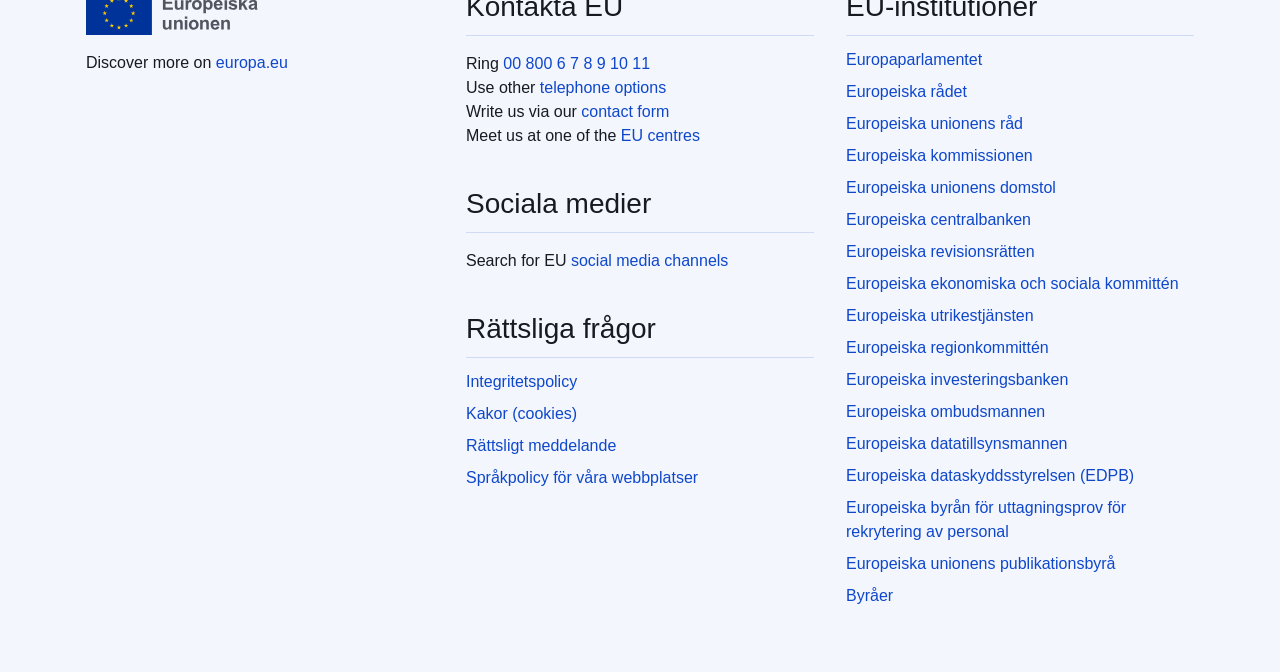Provide the bounding box coordinates for the specified HTML element described in this description: "Log in". The coordinates should be four float numbers ranging from 0 to 1, in the format [left, top, right, bottom].

None